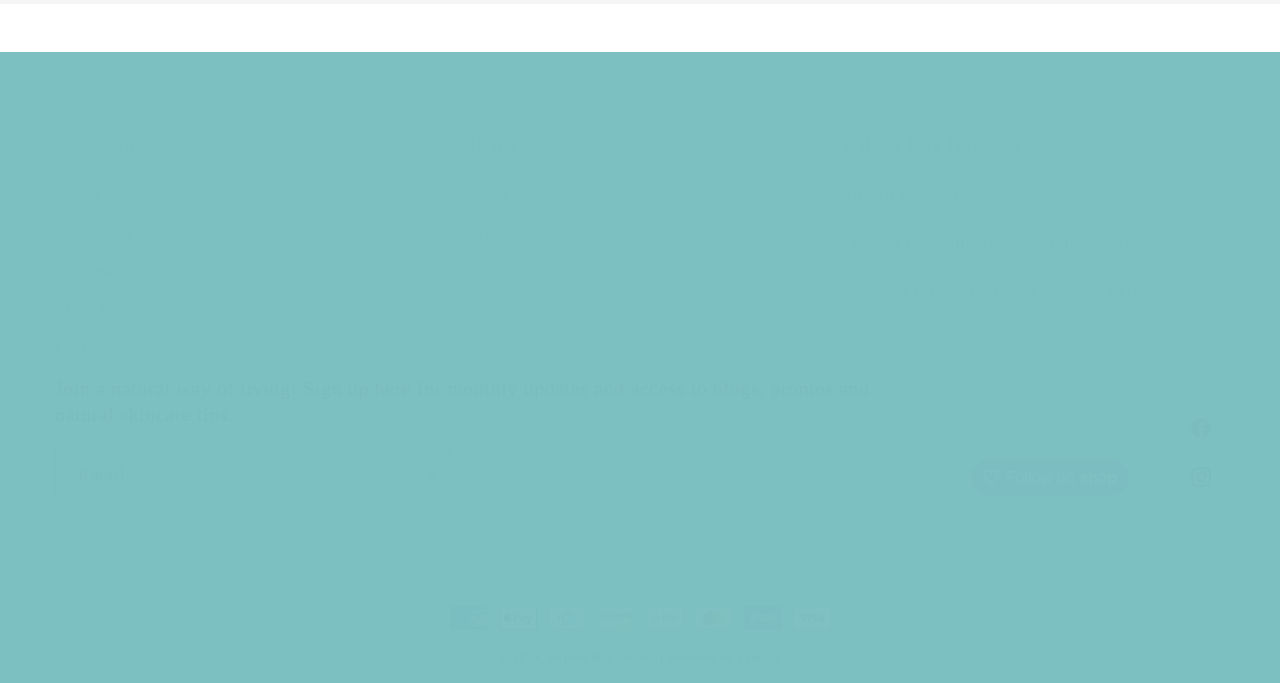Find and specify the bounding box coordinates that correspond to the clickable region for the instruction: "Subscribe to the newsletter".

[0.314, 0.658, 0.352, 0.733]